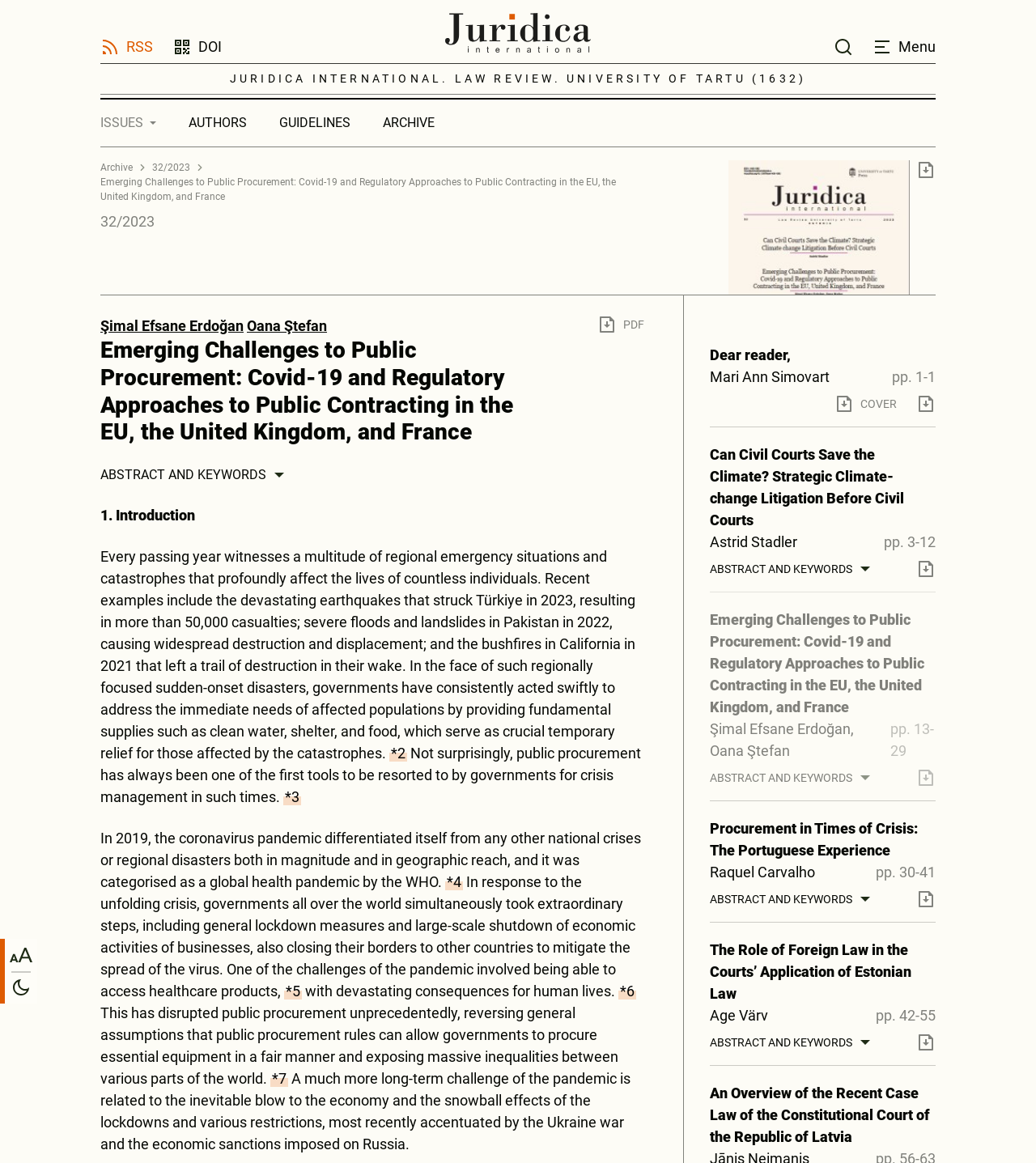How many articles are listed on this page?
Please use the image to provide a one-word or short phrase answer.

5